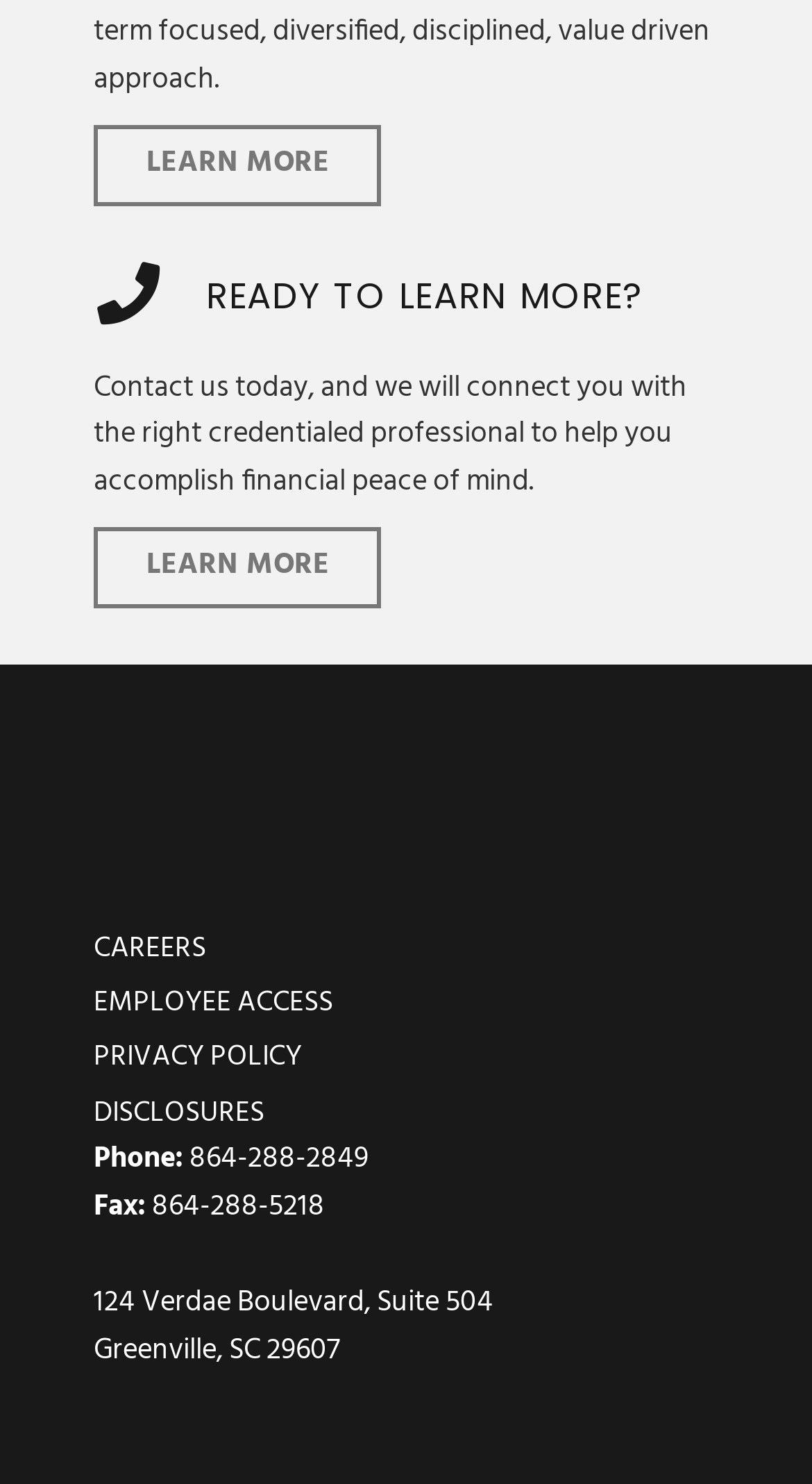Determine the bounding box coordinates of the element's region needed to click to follow the instruction: "Click on 'FinTrust Capital Advisors'". Provide these coordinates as four float numbers between 0 and 1, formatted as [left, top, right, bottom].

[0.058, 0.479, 0.942, 0.557]